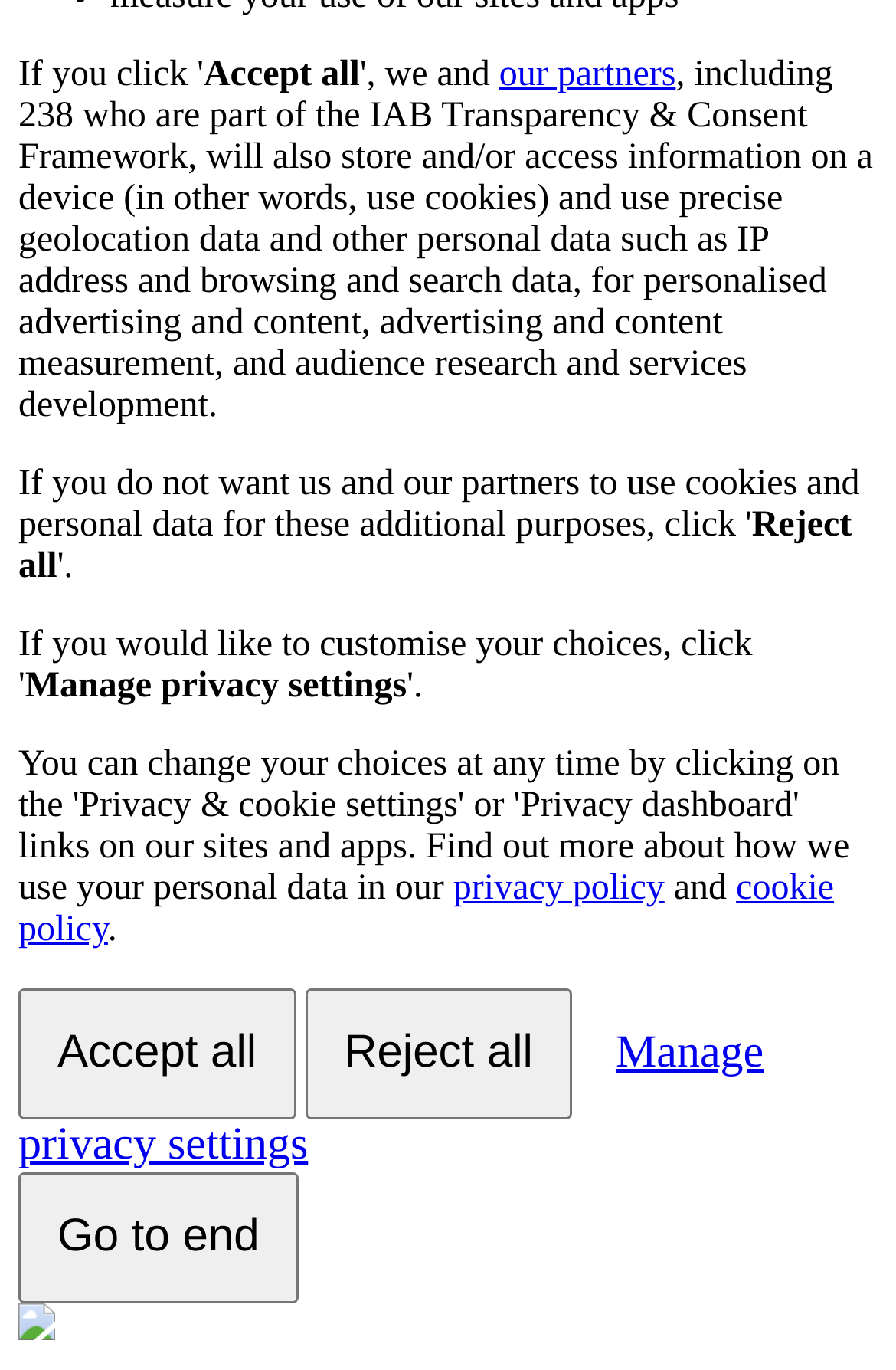Locate the bounding box of the user interface element based on this description: "Accept all".

[0.021, 0.721, 0.33, 0.817]